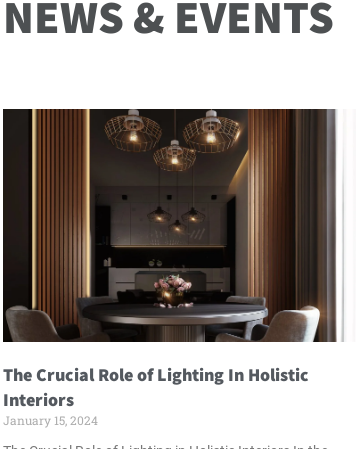Create an extensive caption that includes all significant details of the image.

This image showcases a well-designed interior space that highlights the importance of lighting in holistic interior design. Featuring elegant pendant lights, the design emphasizes a warm and inviting atmosphere that enhances the aesthetic appeal of the room. The image relates to a news article titled "The Crucial Role of Lighting In Holistic Interiors," published on January 15, 2024. This article discusses how appropriate lighting can transform spaces, enhance functionality, and add to the overall ambiance of interior designs. With a modern design sensibility, this setting illustrates the integration of style and practicality, making a compelling case for the careful consideration of lighting in interior design projects.